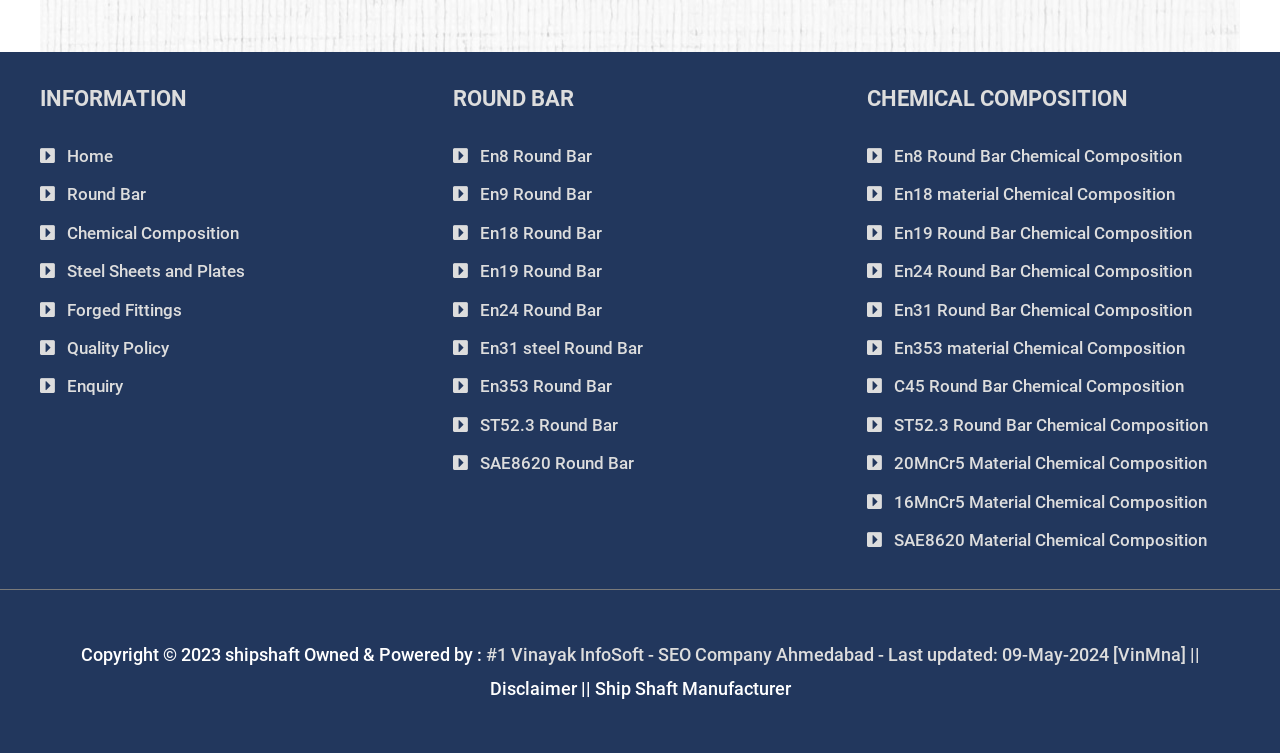Find the bounding box coordinates for the HTML element specified by: "Home".

[0.031, 0.194, 0.088, 0.22]